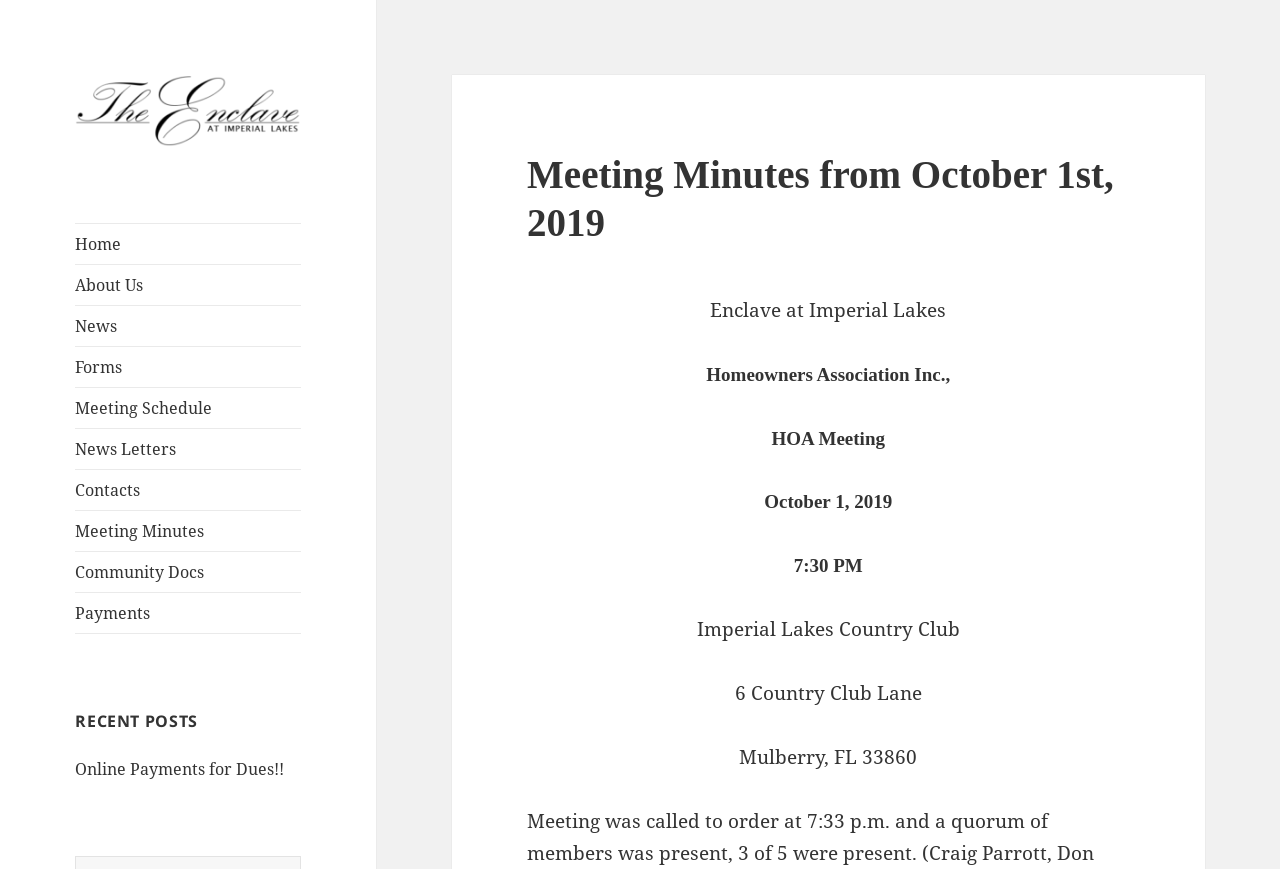Please locate the bounding box coordinates of the region I need to click to follow this instruction: "visit the enclave at imperial lakes".

[0.059, 0.111, 0.235, 0.141]